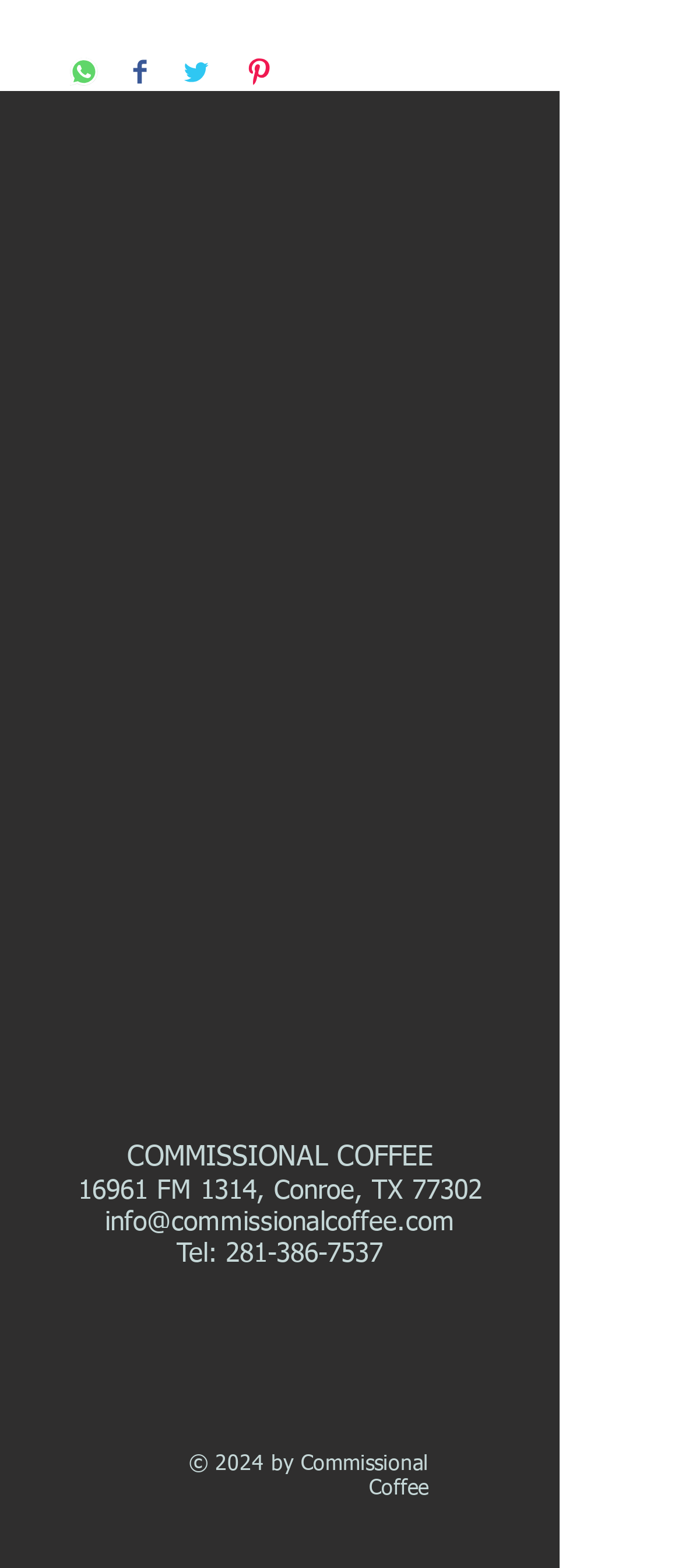Locate the bounding box coordinates of the element that needs to be clicked to carry out the instruction: "Call 281-386-7537". The coordinates should be given as four float numbers ranging from 0 to 1, i.e., [left, top, right, bottom].

[0.331, 0.791, 0.562, 0.808]